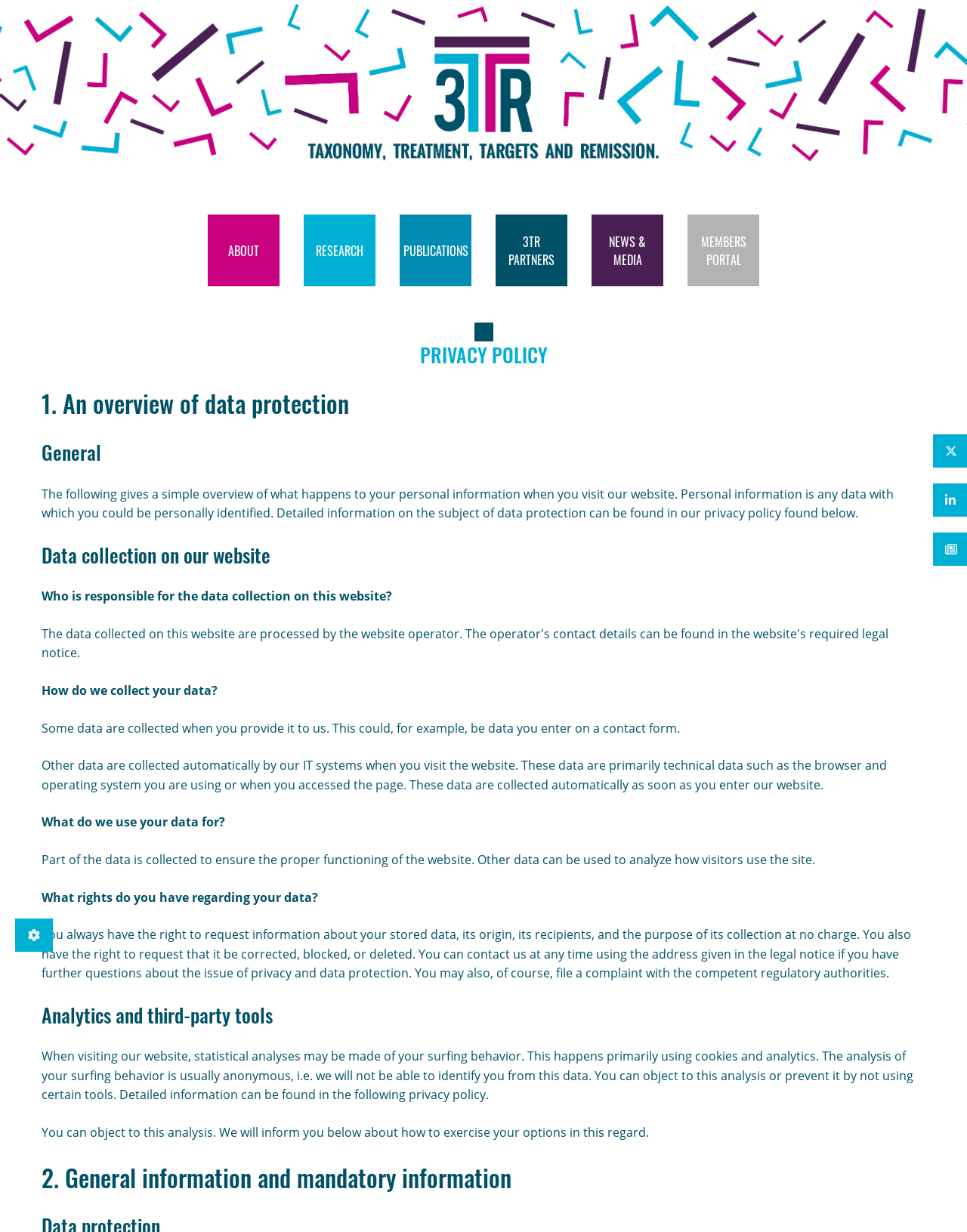Please specify the bounding box coordinates of the clickable section necessary to execute the following command: "Access MEMBERS PORTAL".

[0.711, 0.174, 0.785, 0.232]